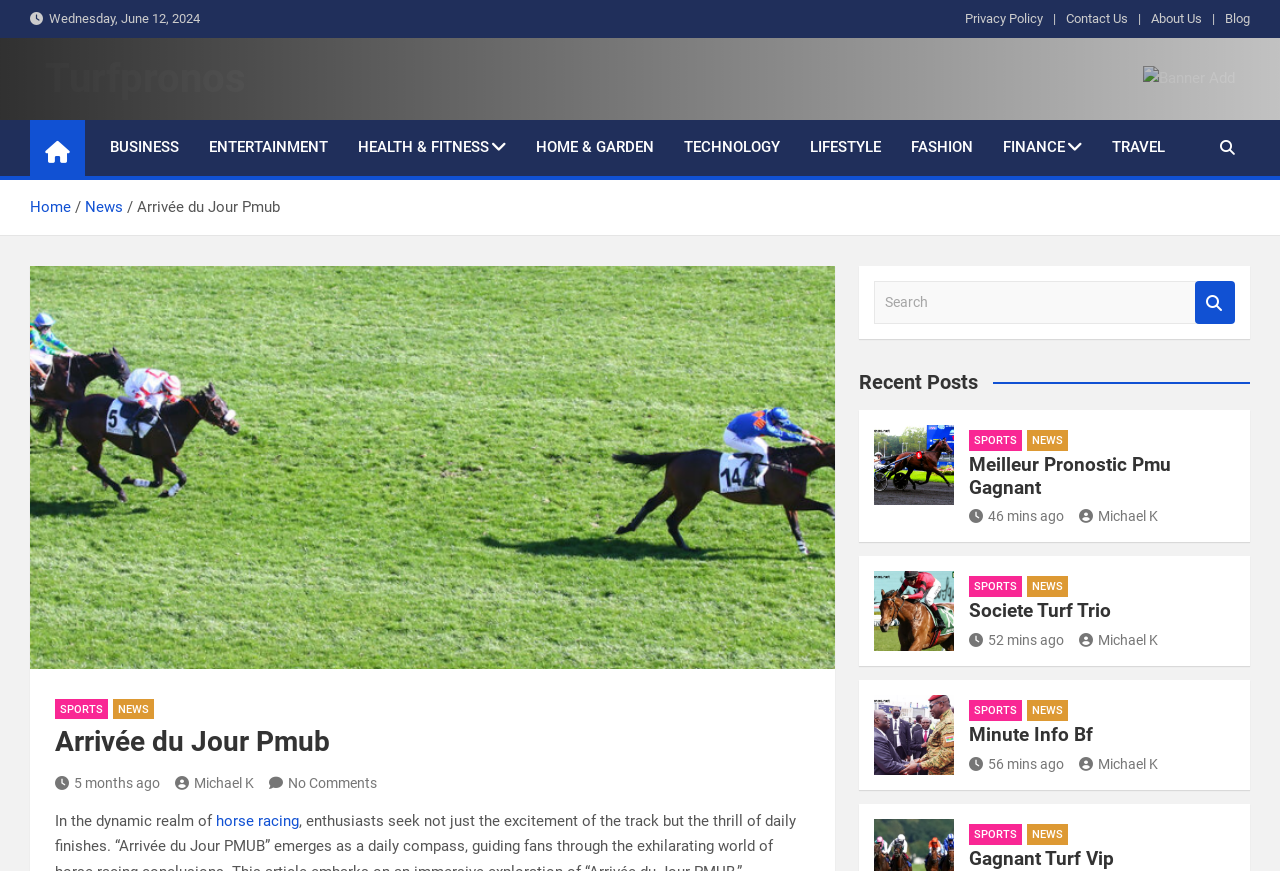Summarize the contents and layout of the webpage in detail.

The webpage is titled "Arrivée du Jour Pmub" and appears to be a news or blog website focused on horse racing. At the top of the page, there is a banner displaying the current date, "Wednesday, June 12, 2024". Below this, there are several links to other pages, including "Privacy Policy", "Contact Us", "About Us", and "Blog".

To the left of these links, there is a heading titled "Turfpronos" with a link to the same name. Below this, there is a section with several links to different categories, including "BUSINESS", "ENTERTAINMENT", "HEALTH & FITNESS", and others.

On the right side of the page, there is a banner ad image. Below this, there is a navigation menu with links to "Home", "News", and the current page, "Arrivée du Jour Pmub". There is also a search bar with a button to submit a search query.

The main content of the page appears to be a series of news articles or blog posts, each with a heading, a link to the full article, and information about the author and the time it was posted. The articles are categorized by topic, with links to "SPORTS" and "NEWS" above each article. There are several articles listed, each with a similar format.

At the bottom of the page, there is a section titled "Recent Posts" with links to several more articles.